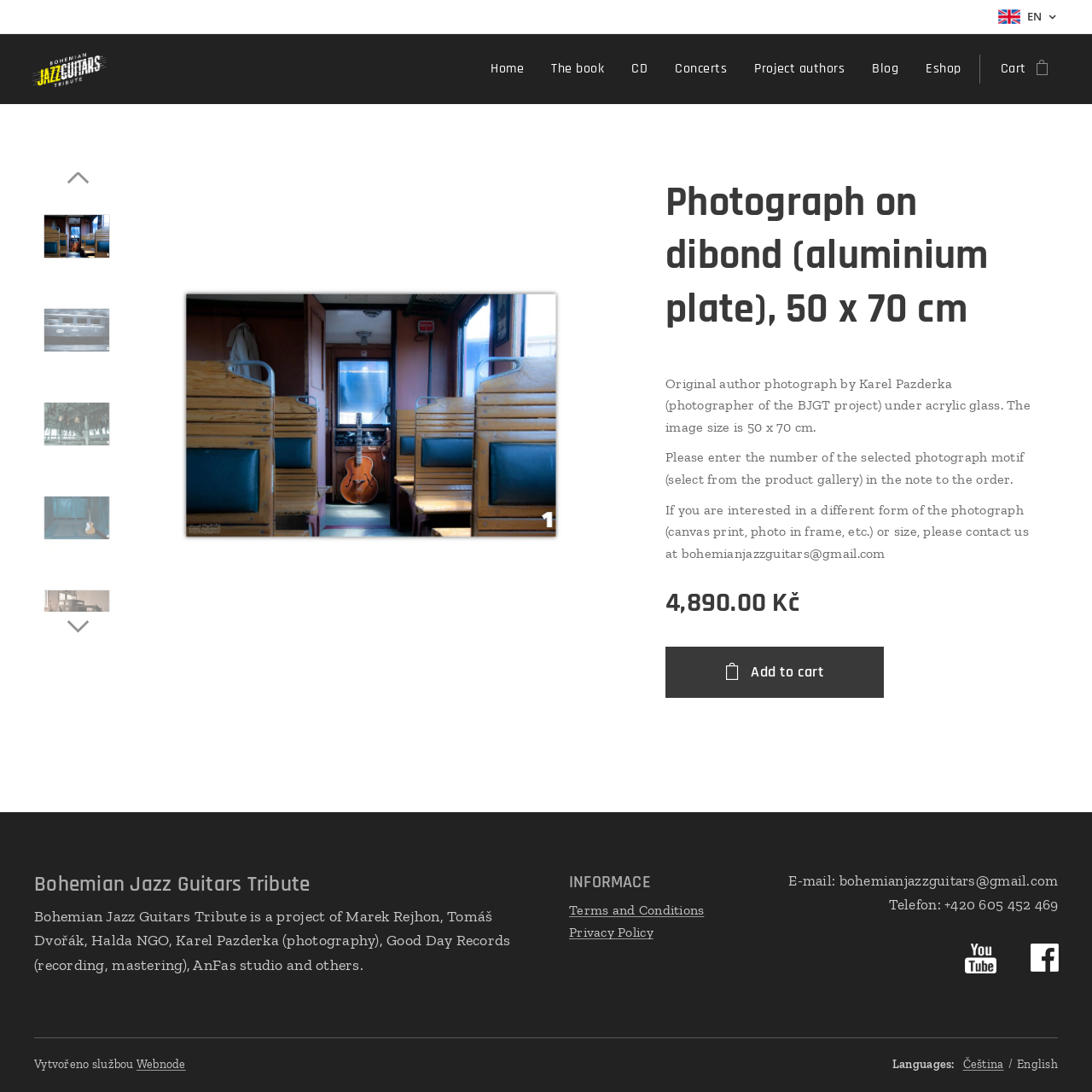Give an in-depth explanation of the webpage layout and content.

This webpage is about a photograph on dibond (aluminium plate) for sale. At the top right corner, there is a language selection option with "EN" currently selected. Below it, there is a navigation menu with links to "Home", "The book", "CD", "Concerts", "Project authors", "Blog", and "Eshop".

The main content of the page is divided into two sections. The top section has a heading that describes the photograph, "Photograph on dibond (aluminium plate), 50 x 70 cm". Below the heading, there is a link to select a photograph motif from the product gallery. There are three paragraphs of text that describe the photograph, including its original author, size, and material. The text also provides instructions on how to order a different form of the photograph.

To the right of the text, there is a price displayed, "4,890.00 Kč", with an "Add to cart" button below it. 

At the bottom of the page, there is a section with information about the project, "Bohemian Jazz Guitars Tribute", including its contributors and partners. Below it, there are links to "Terms and Conditions", "Privacy Policy", and contact information, including an email address and phone number. The page also has a footer section with a copyright notice and a link to the website builder, "Webnode". Finally, there is a language selection option at the bottom right corner with "Čeština" and "English" options.